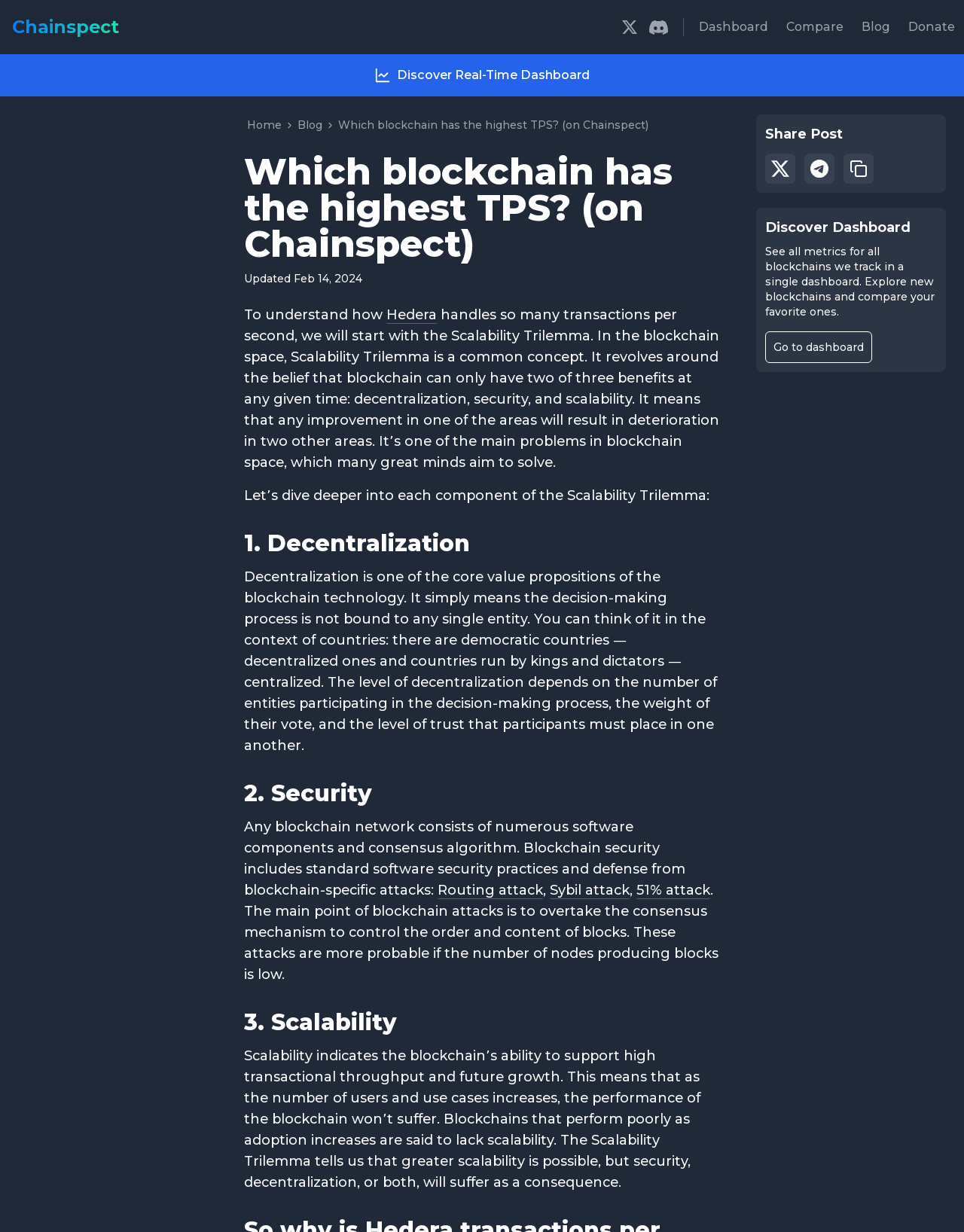What are the three components of the Scalability Trilemma?
Use the image to give a comprehensive and detailed response to the question.

The three components of the Scalability Trilemma are decentralization, security, and scalability. Decentralization refers to the decision-making process not being bound to any single entity, security includes standard software security practices and defense from blockchain-specific attacks, and scalability indicates the blockchain's ability to support high transactional throughput and future growth.